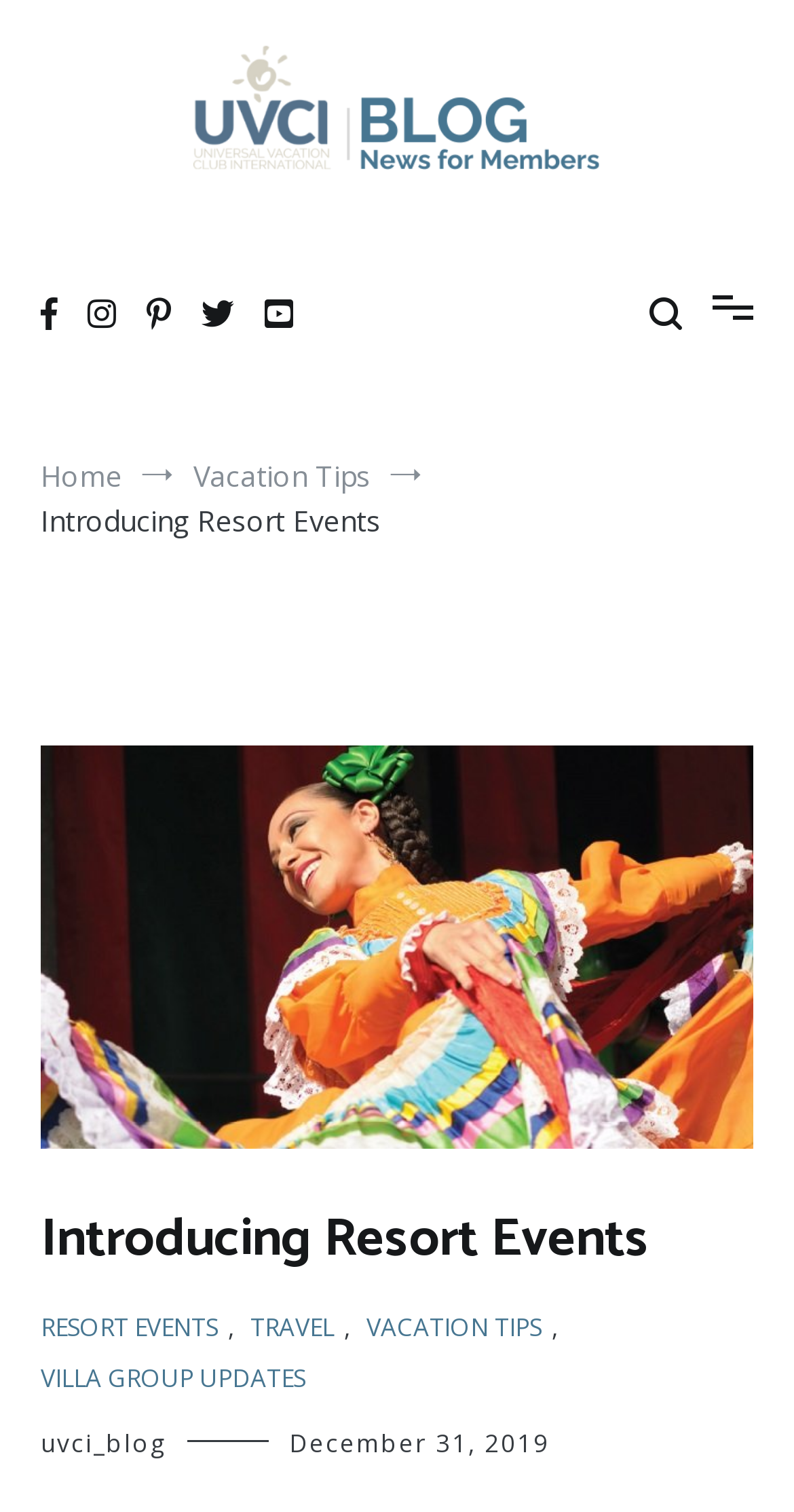Given the element description parent_node: My UVCI blog, predict the bounding box coordinates for the UI element in the webpage screenshot. The format should be (top-left x, top-left y, bottom-right x, bottom-right y), and the values should be between 0 and 1.

[0.051, 0.027, 0.949, 0.149]